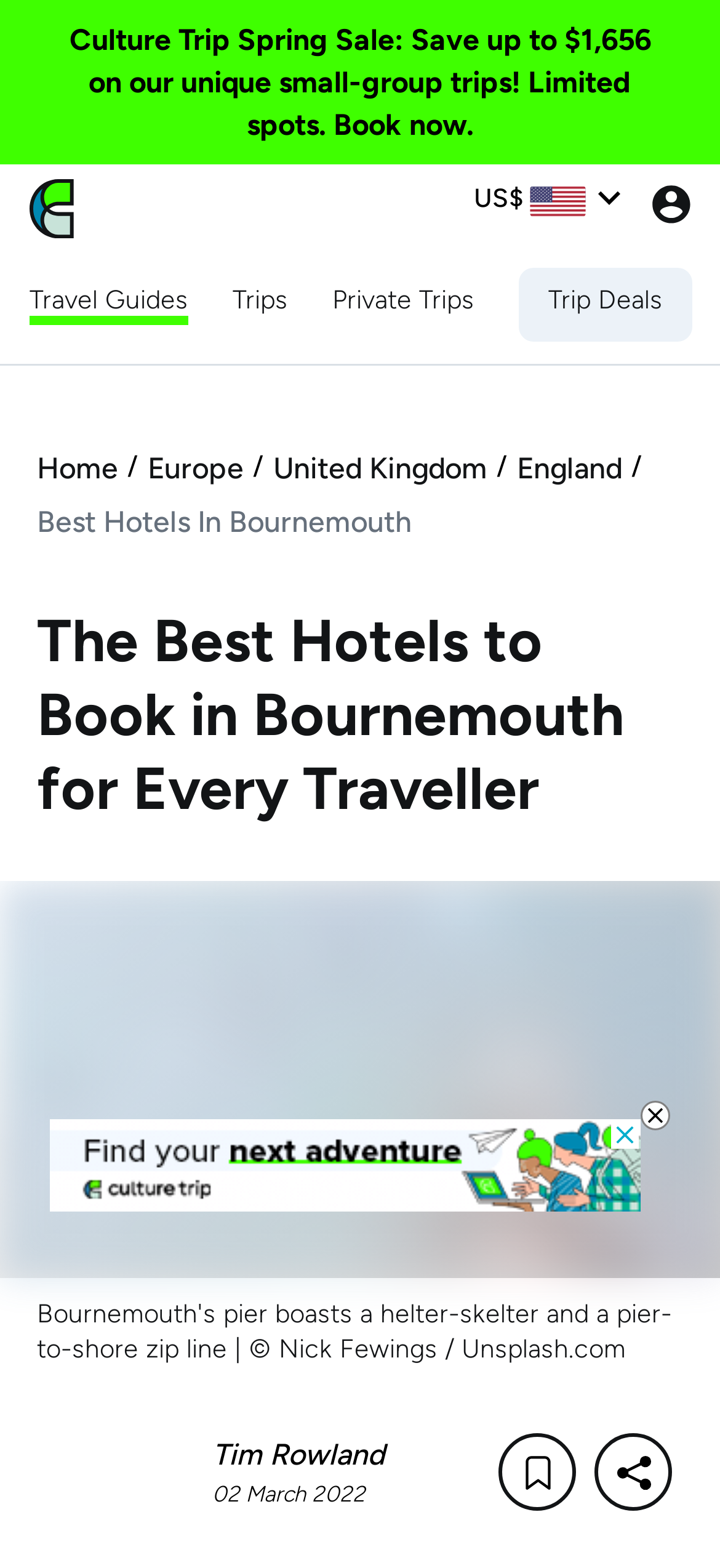What type of trips are being offered?
Answer the question with a detailed and thorough explanation.

The link 'Culture Trip Spring Sale: Save up to $1,656 on our unique small-group trips! Limited spots. Book now.' suggests that the webpage is offering small-group trips, which is a type of travel experience.